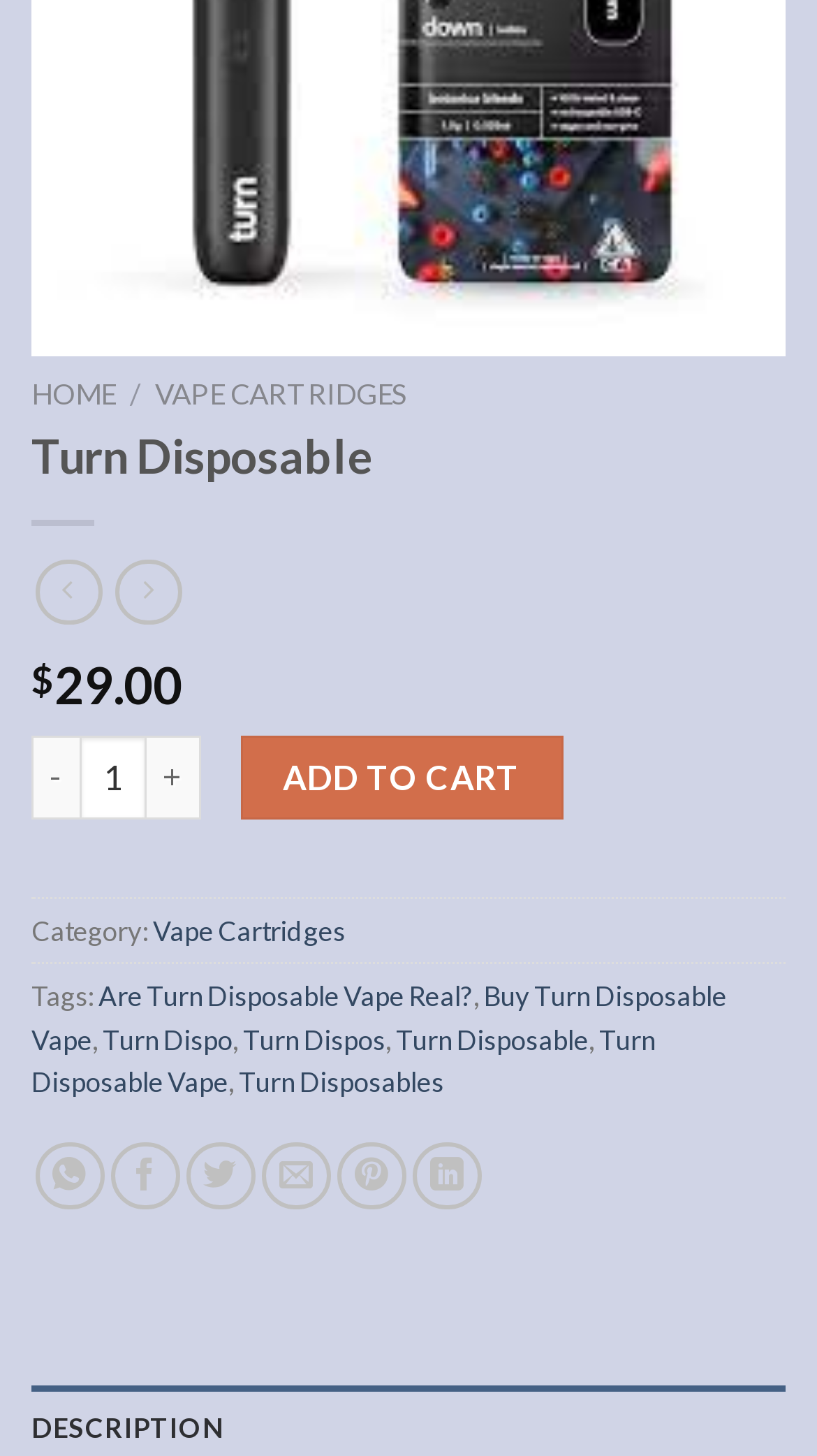Provide the bounding box coordinates of the HTML element this sentence describes: "Home". The bounding box coordinates consist of four float numbers between 0 and 1, i.e., [left, top, right, bottom].

[0.038, 0.259, 0.141, 0.282]